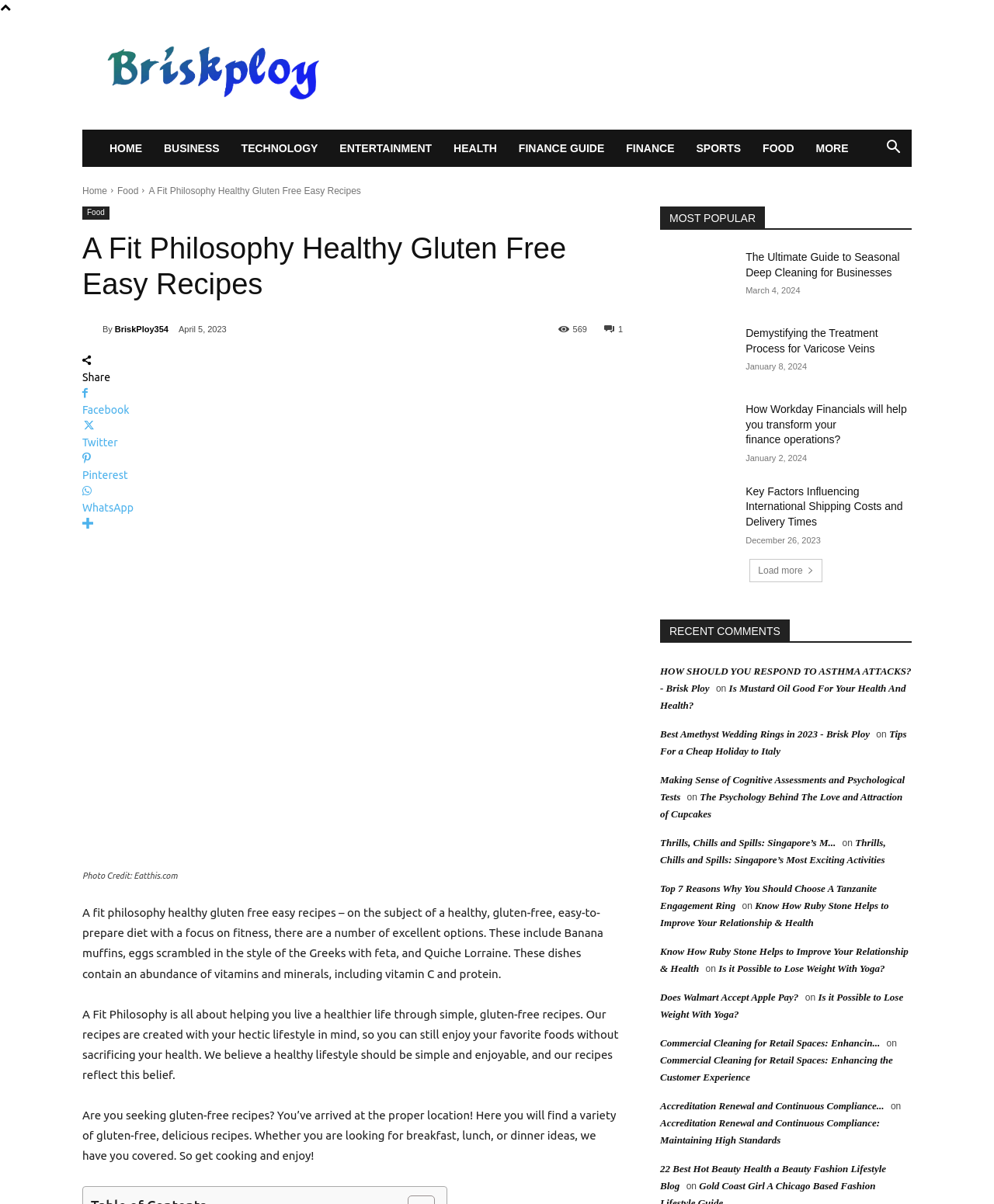Determine the bounding box of the UI element mentioned here: "parent_node: Photo Credit: Eatthis.com". The coordinates must be in the format [left, top, right, bottom] with values ranging from 0 to 1.

[0.083, 0.457, 0.627, 0.718]